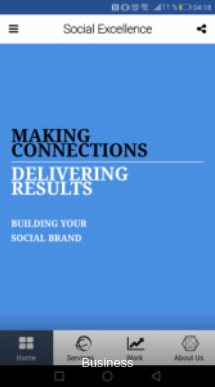What type of users is the app particularly aimed at?
Please look at the screenshot and answer using one word or phrase.

Business users